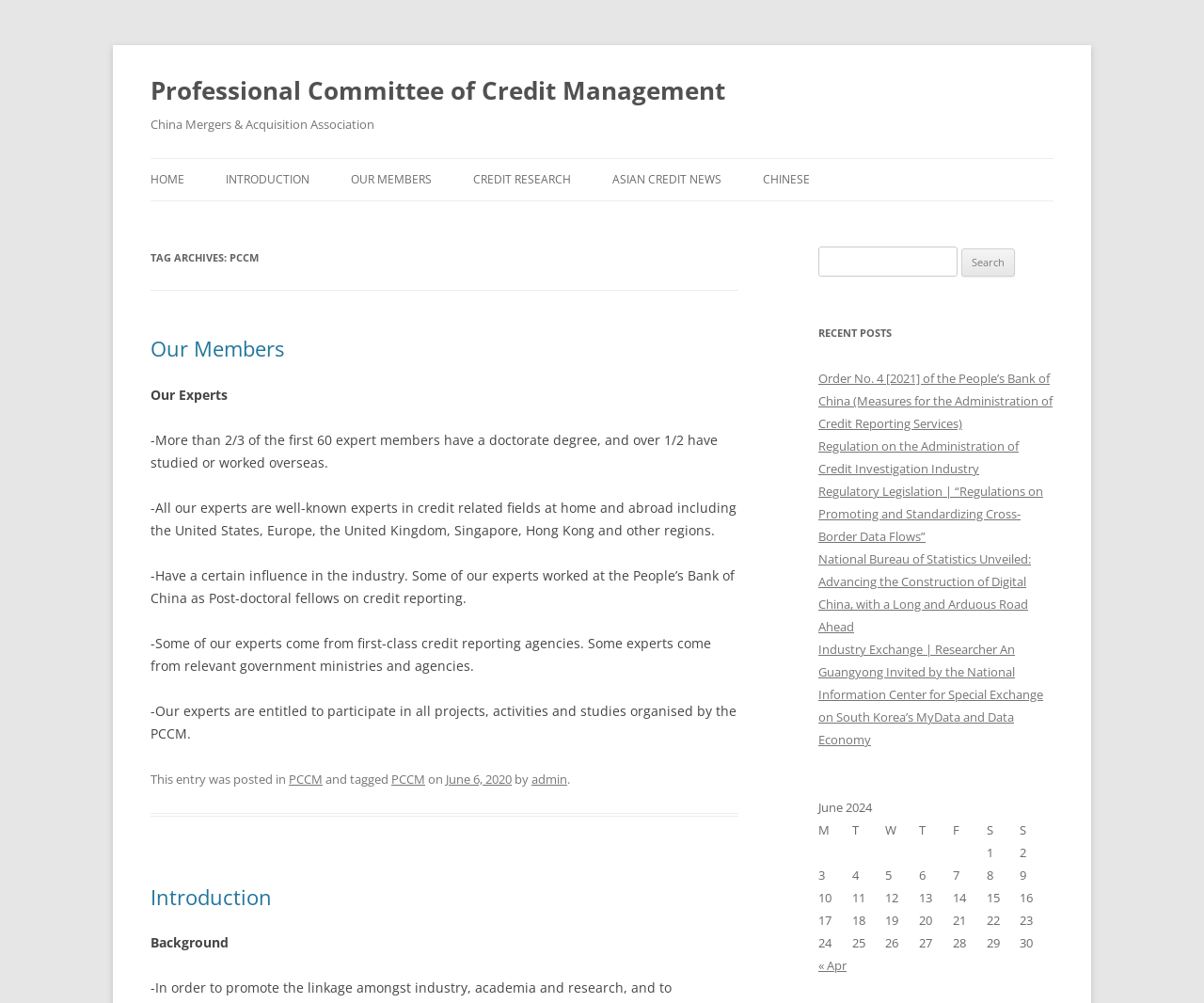Please respond to the question using a single word or phrase:
What is the purpose of the search bar?

To search for content